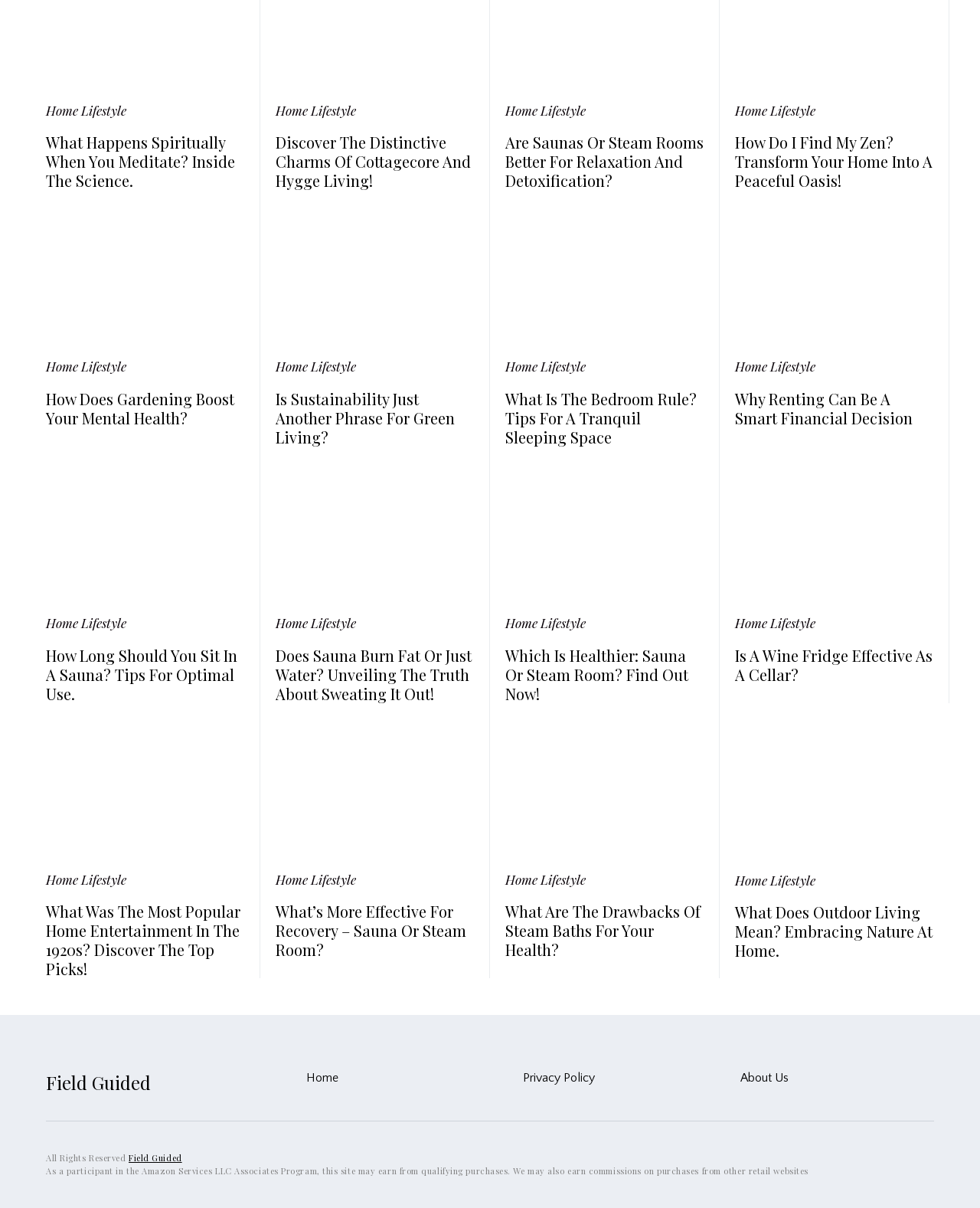Use a single word or phrase to respond to the question:
What is the text of the last article?

What Does Outdoor Living Mean?